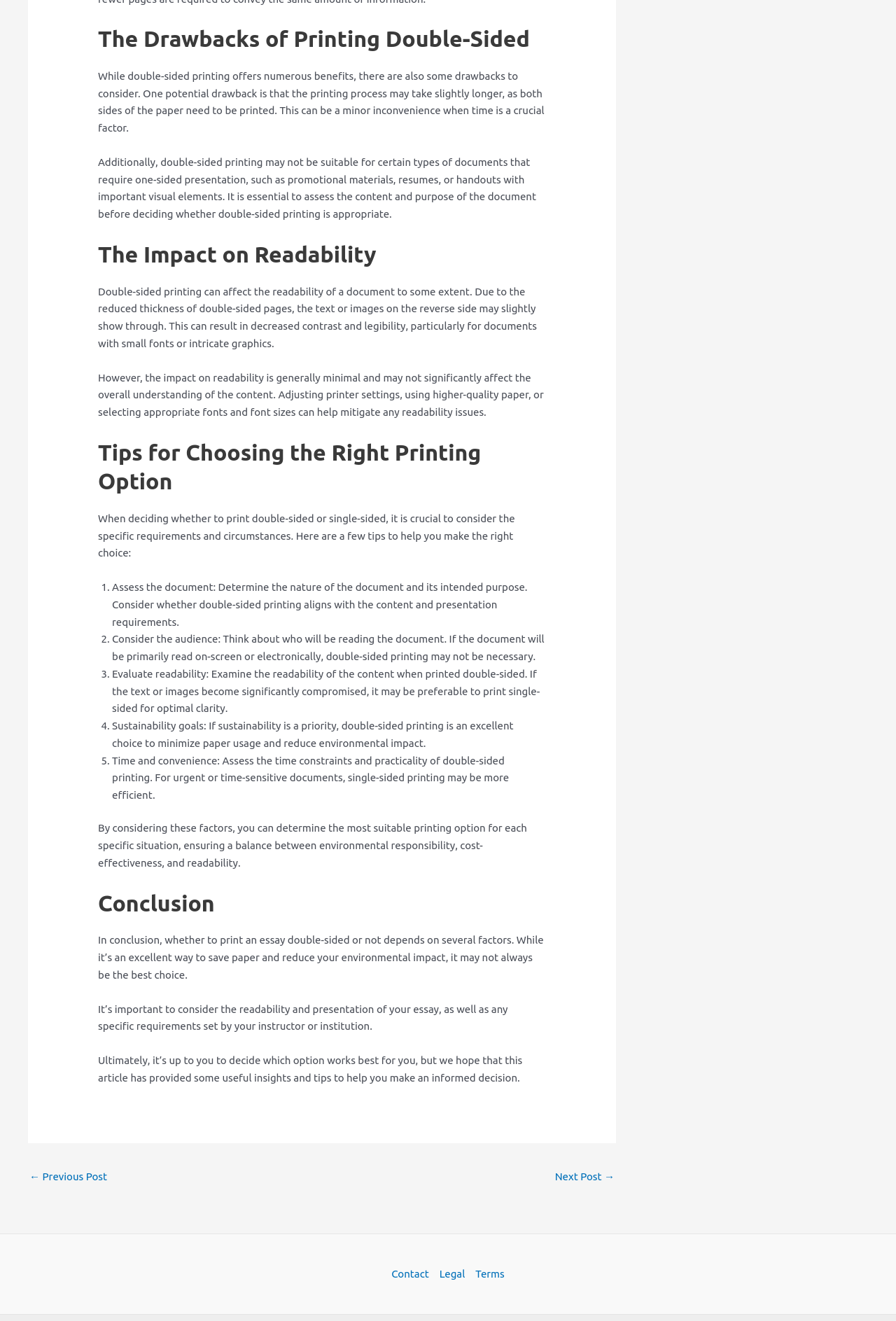What is the purpose of the 'Post navigation' section?
Analyze the image and deliver a detailed answer to the question.

The 'Post navigation' section at the bottom of the webpage contains links to the previous post and the next post, allowing users to navigate to other related articles.